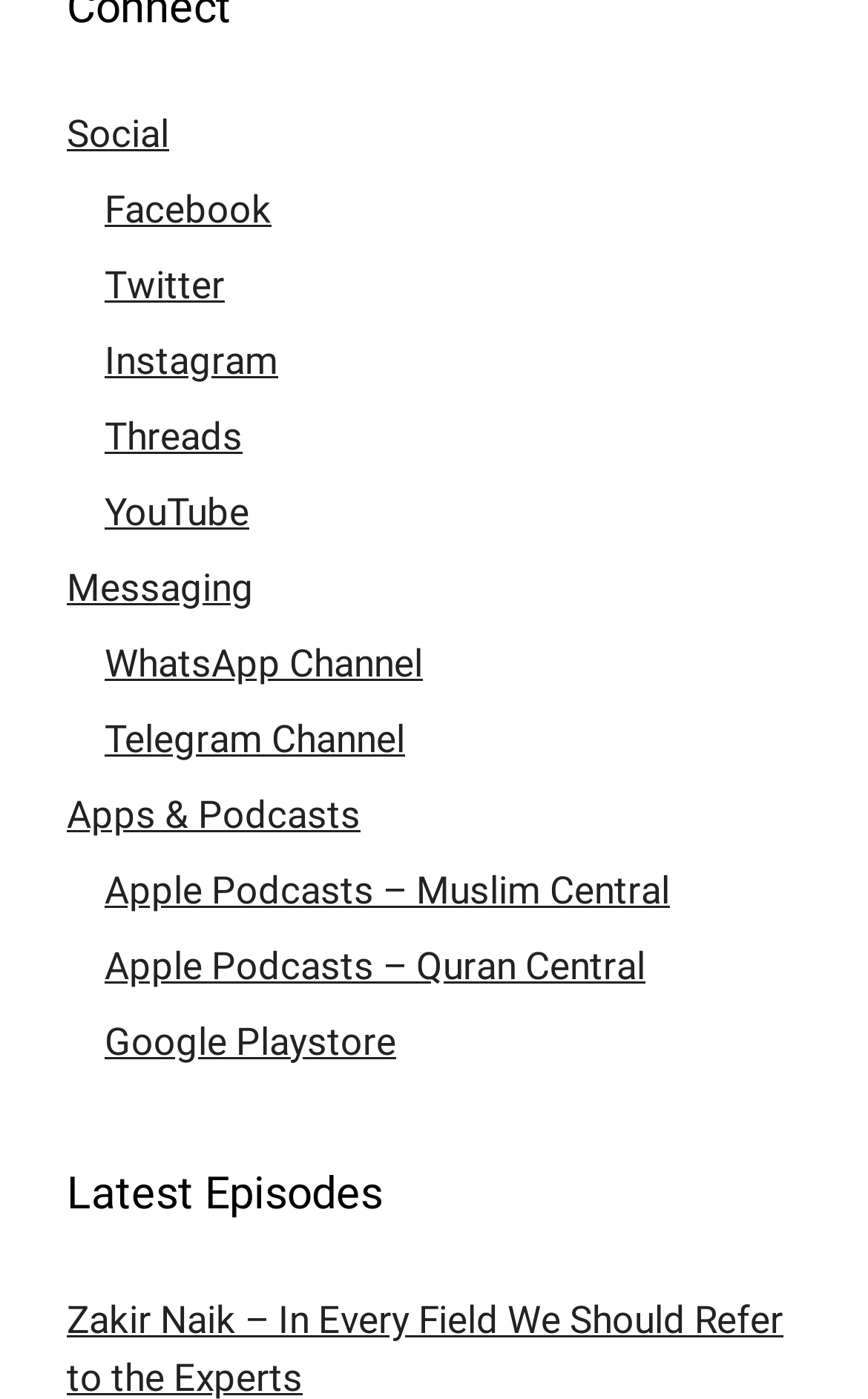Based on the description "Apps & Podcasts", find the bounding box of the specified UI element.

[0.077, 0.566, 0.415, 0.597]